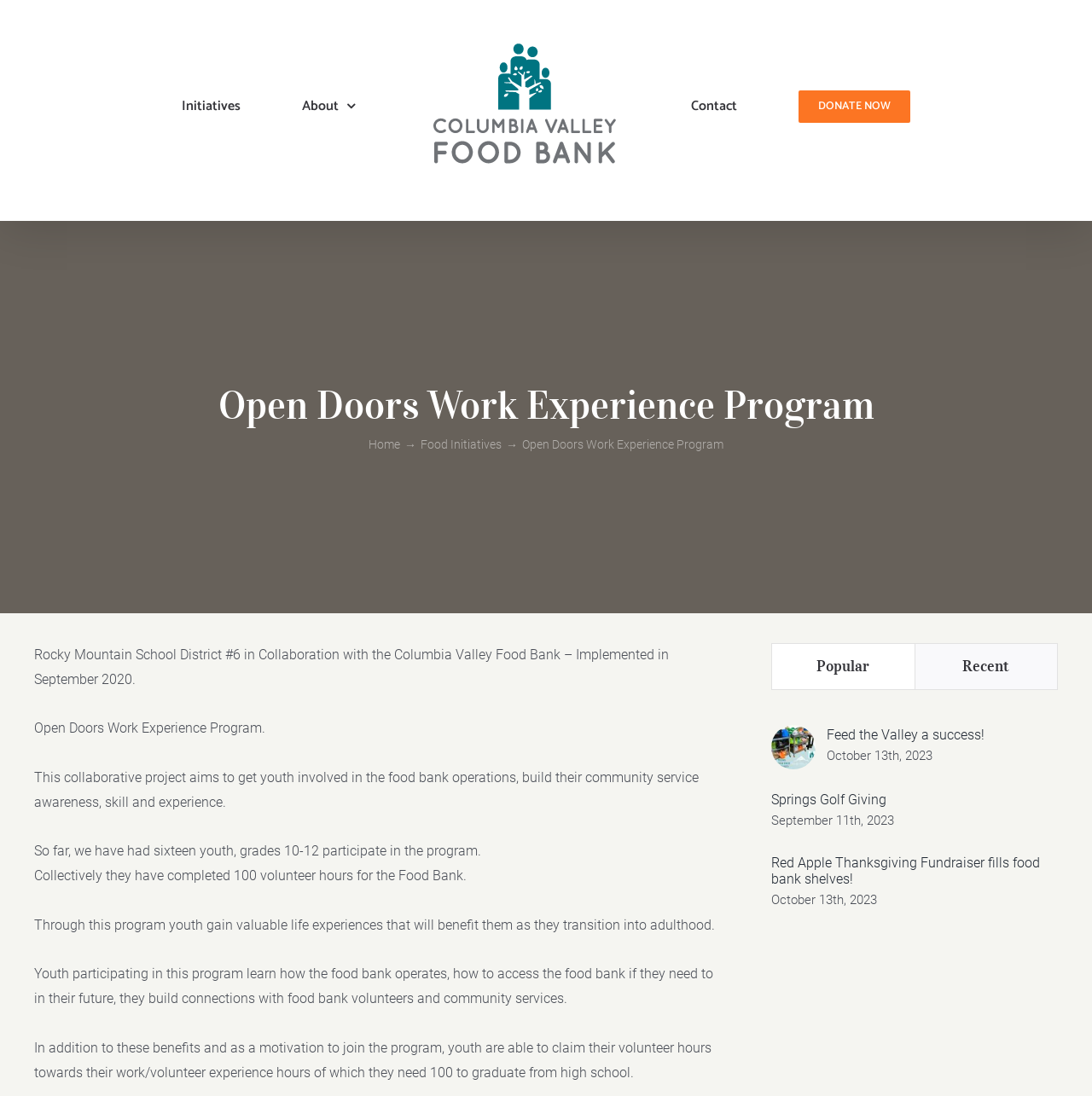From the screenshot, find the bounding box of the UI element matching this description: "aria-label="Feed the Valley a success!"". Supply the bounding box coordinates in the form [left, top, right, bottom], each a float between 0 and 1.

[0.706, 0.665, 0.747, 0.68]